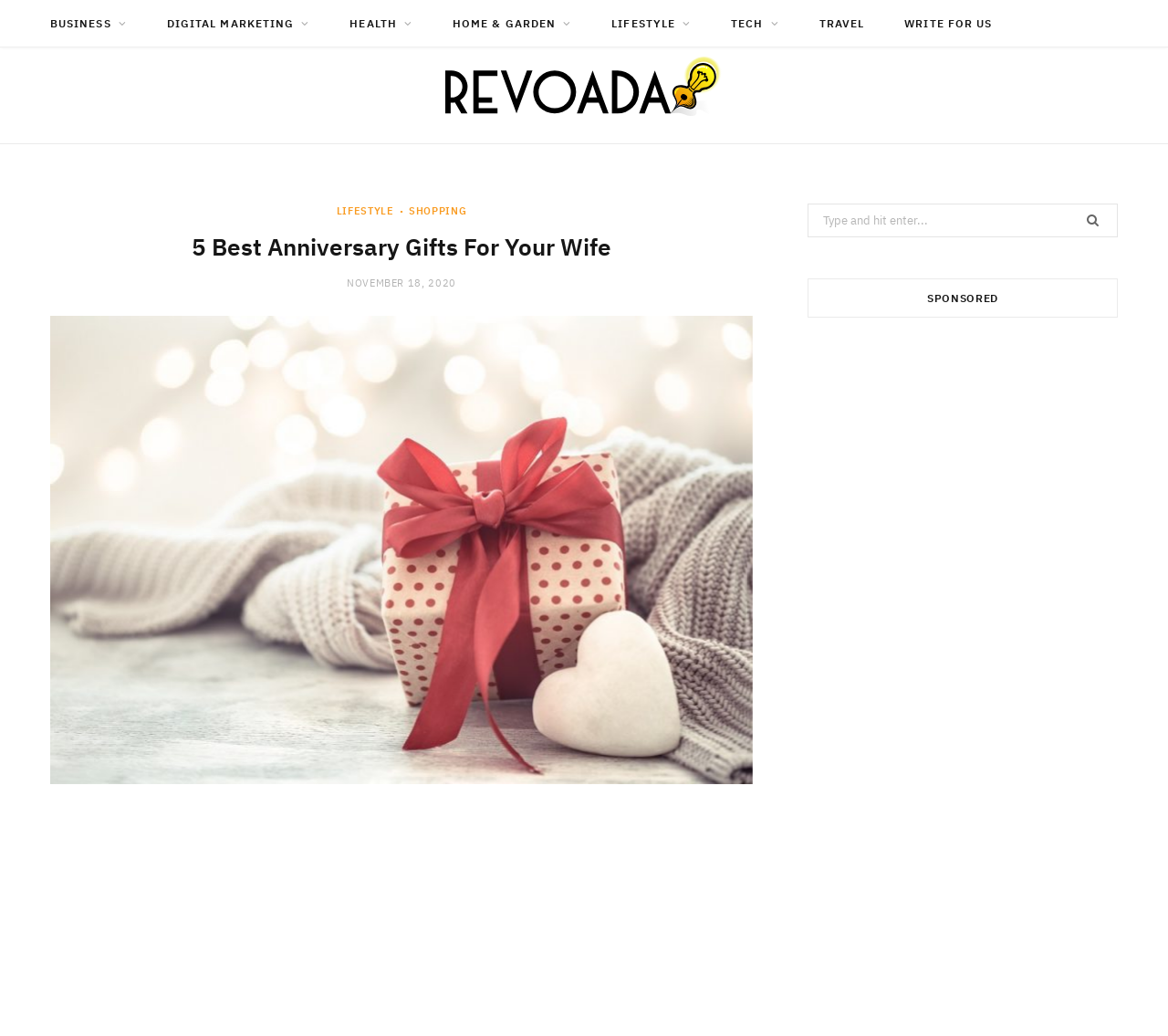Using the description "Travel", predict the bounding box of the relevant HTML element.

[0.686, 0.0, 0.756, 0.046]